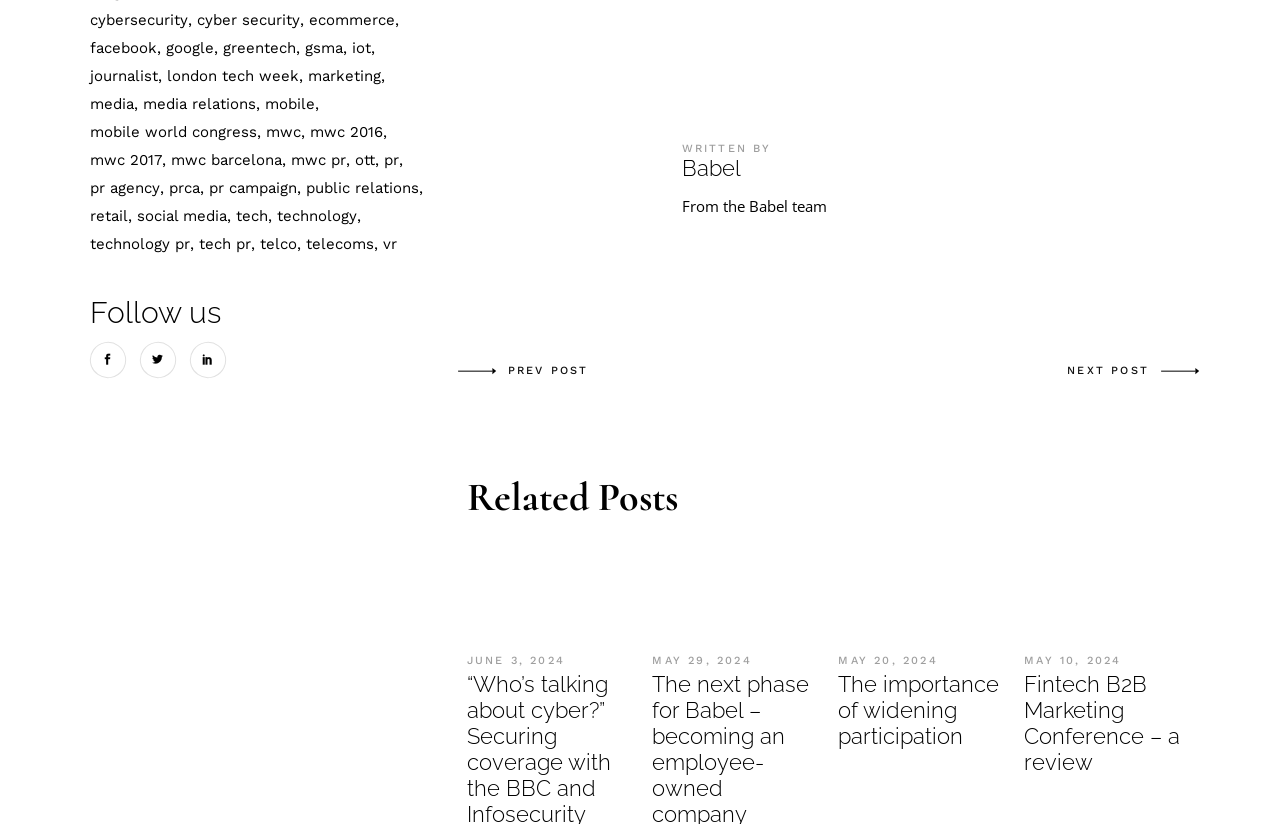Show the bounding box coordinates for the HTML element as described: "The importance of widening participation".

[0.655, 0.814, 0.781, 0.909]